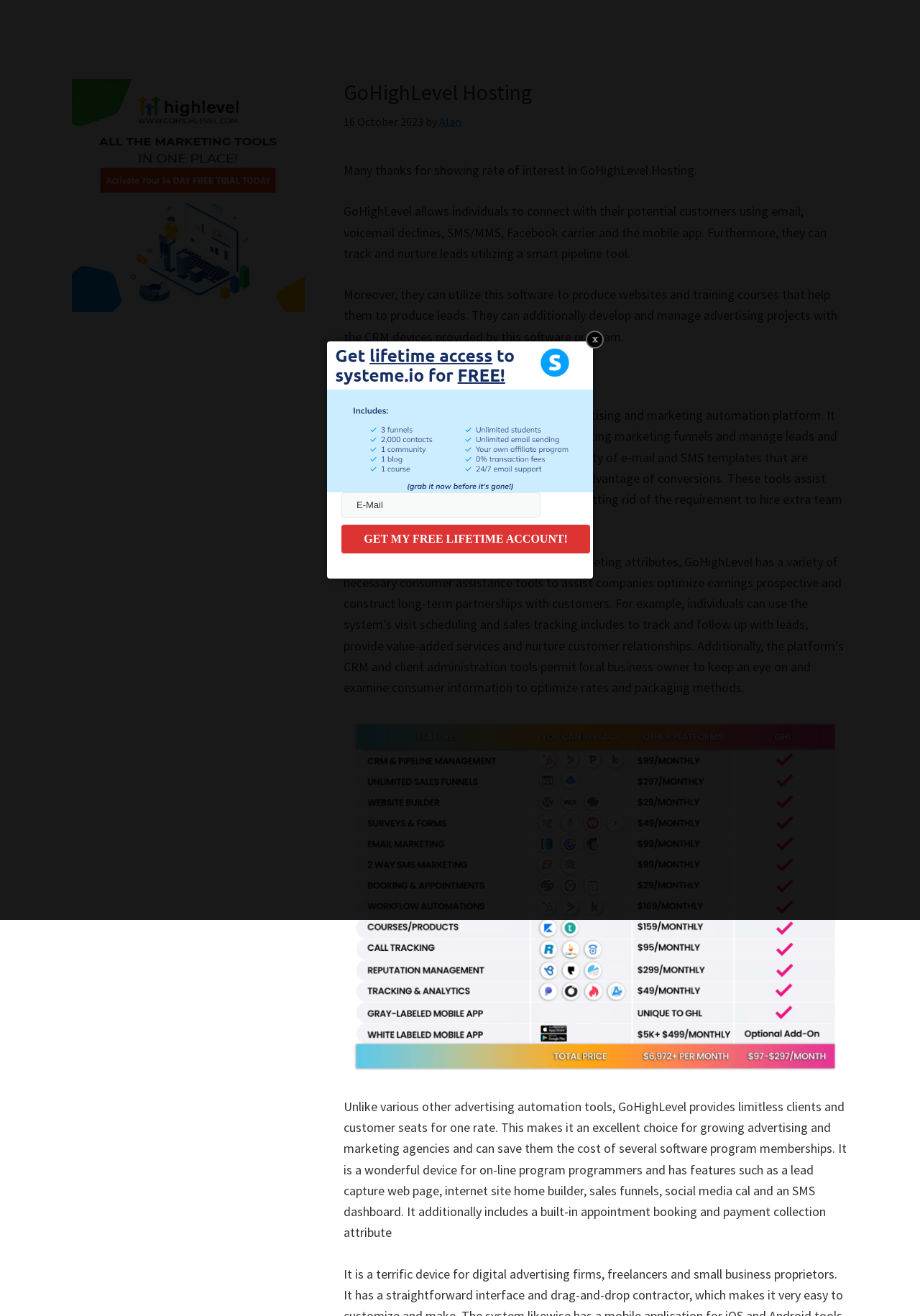Please answer the following question using a single word or phrase: 
What is the benefit of using GoHighLevel?

Save time and money